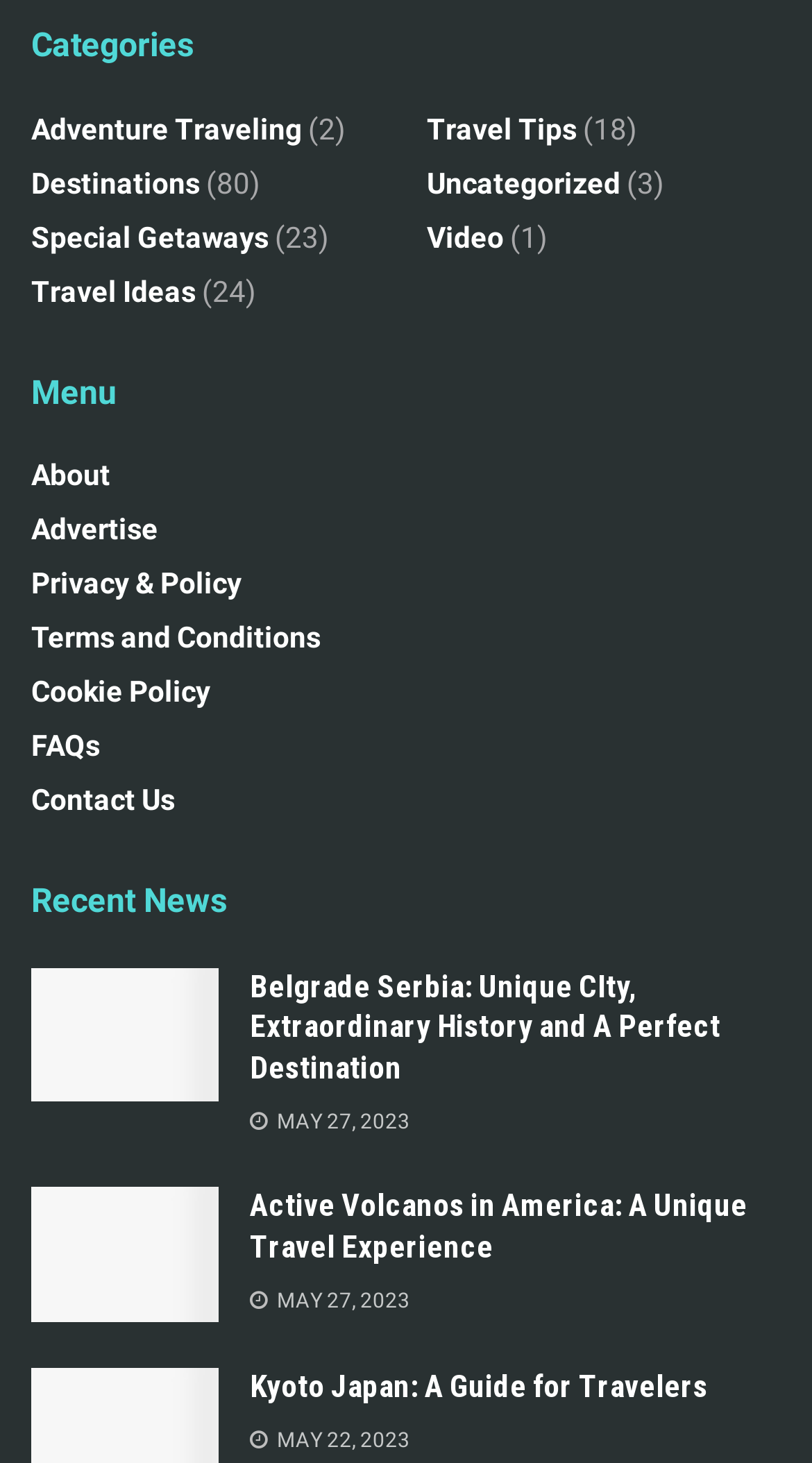What is the date of the 'Belgrade Serbia' news article?
Could you please answer the question thoroughly and with as much detail as possible?

I looked at the 'Recent News' section and found the date of the 'Belgrade Serbia' news article to be 'MAY 27, 2023'.